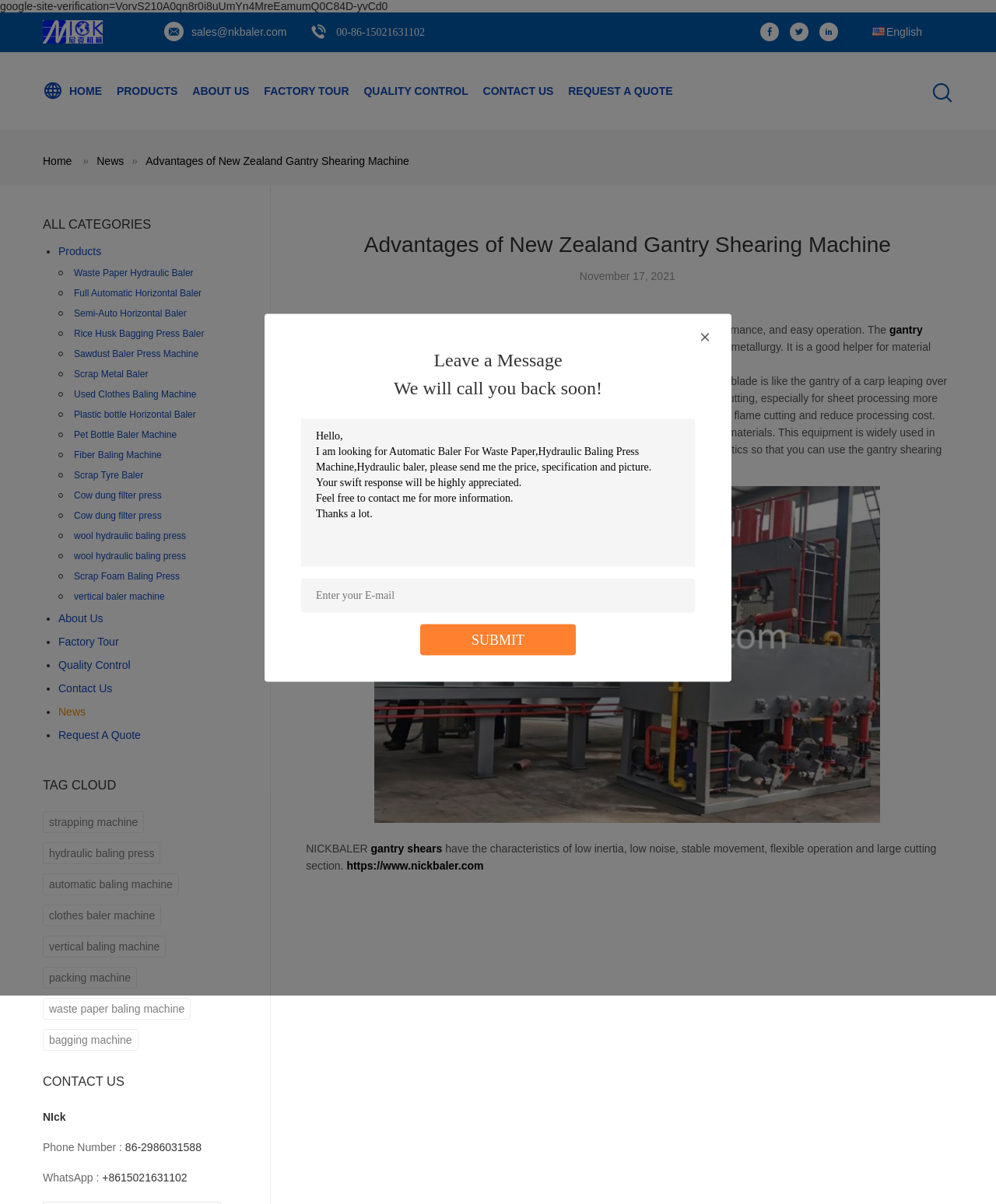Determine the bounding box coordinates of the region to click in order to accomplish the following instruction: "Click the link to view products". Provide the coordinates as four float numbers between 0 and 1, specifically [left, top, right, bottom].

[0.117, 0.043, 0.178, 0.108]